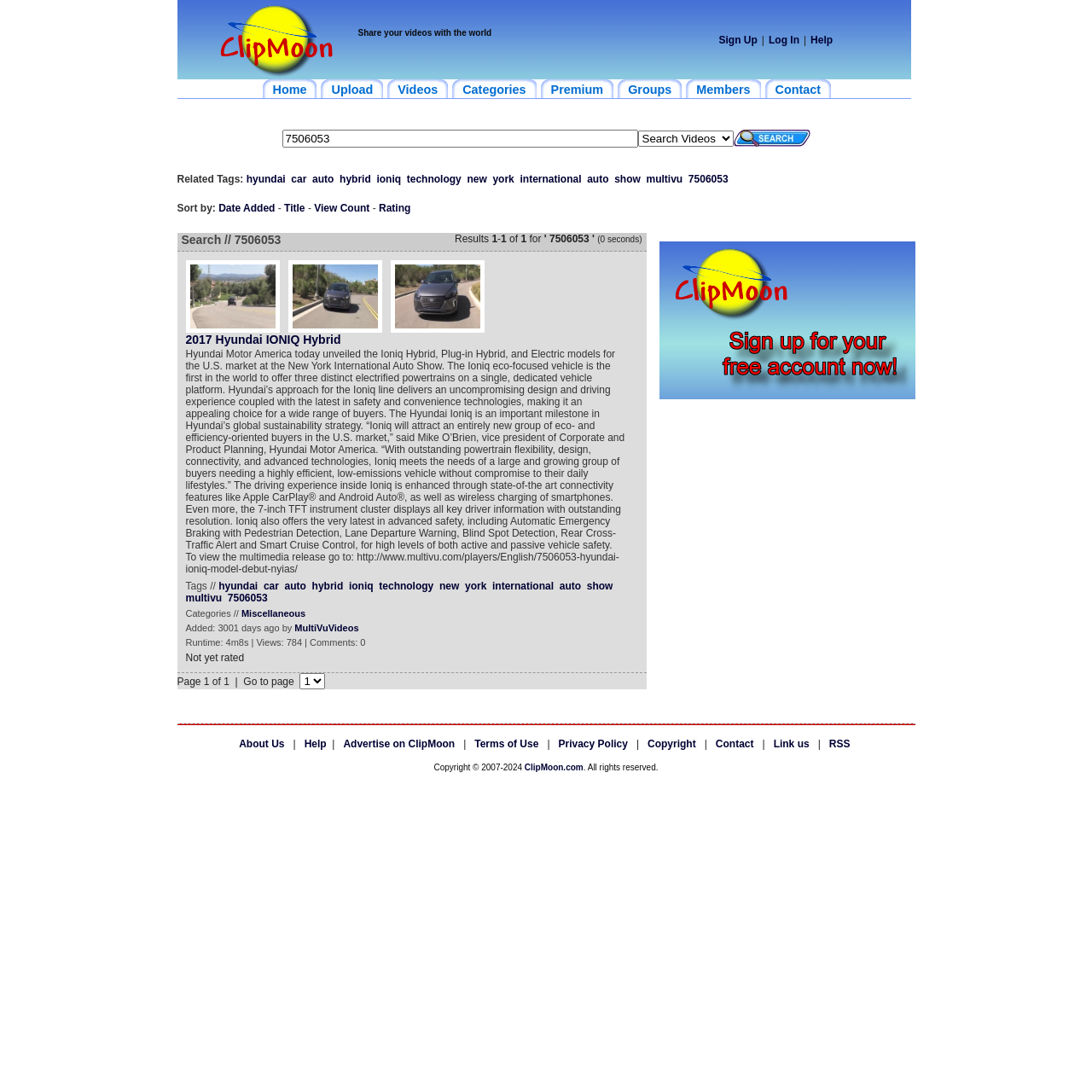Please identify the bounding box coordinates of the area that needs to be clicked to fulfill the following instruction: "Click on the 'Help' link."

[0.742, 0.031, 0.763, 0.042]